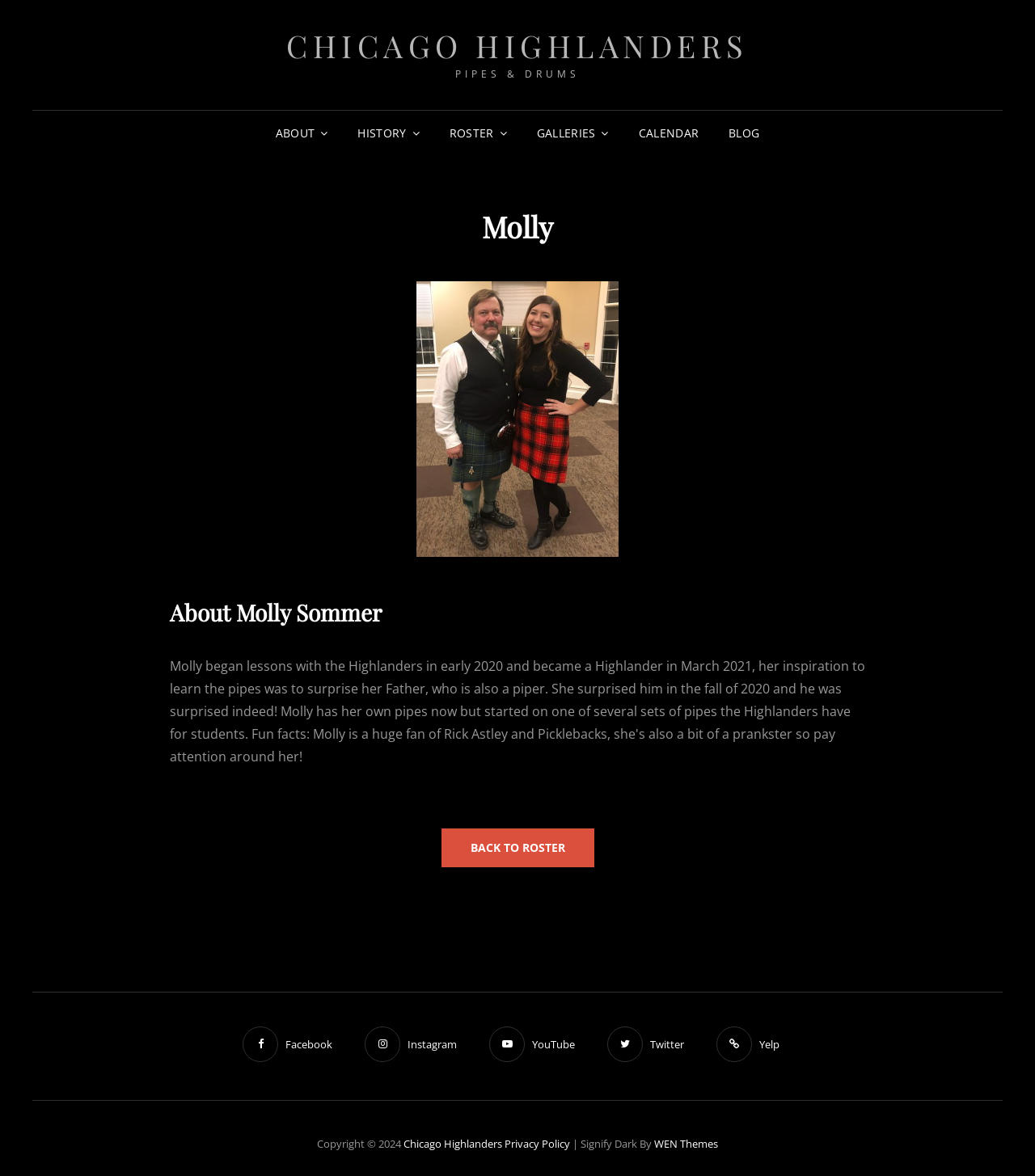Please give the bounding box coordinates of the area that should be clicked to fulfill the following instruction: "Visit the Facebook page". The coordinates should be in the format of four float numbers from 0 to 1, i.e., [left, top, right, bottom].

[0.227, 0.868, 0.329, 0.908]